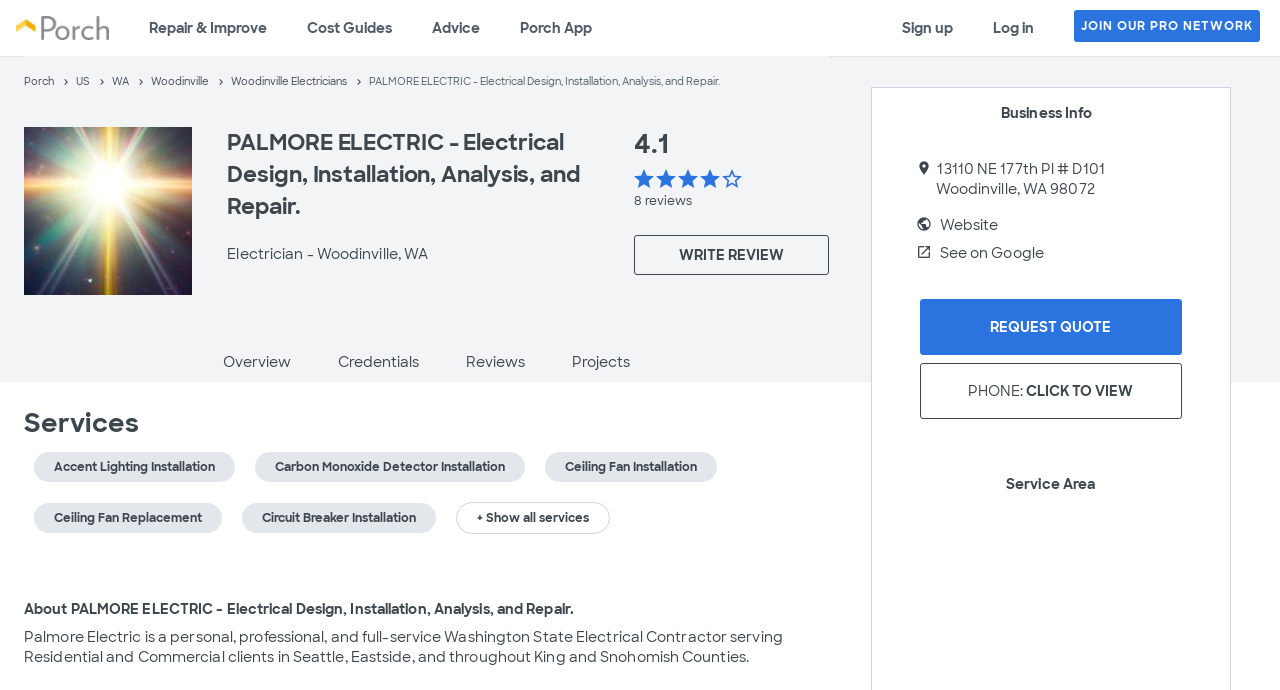Please answer the following question using a single word or phrase: 
What services does PALMORE ELECTRIC offer?

Electrical Design, Installation, Analysis, and Repair